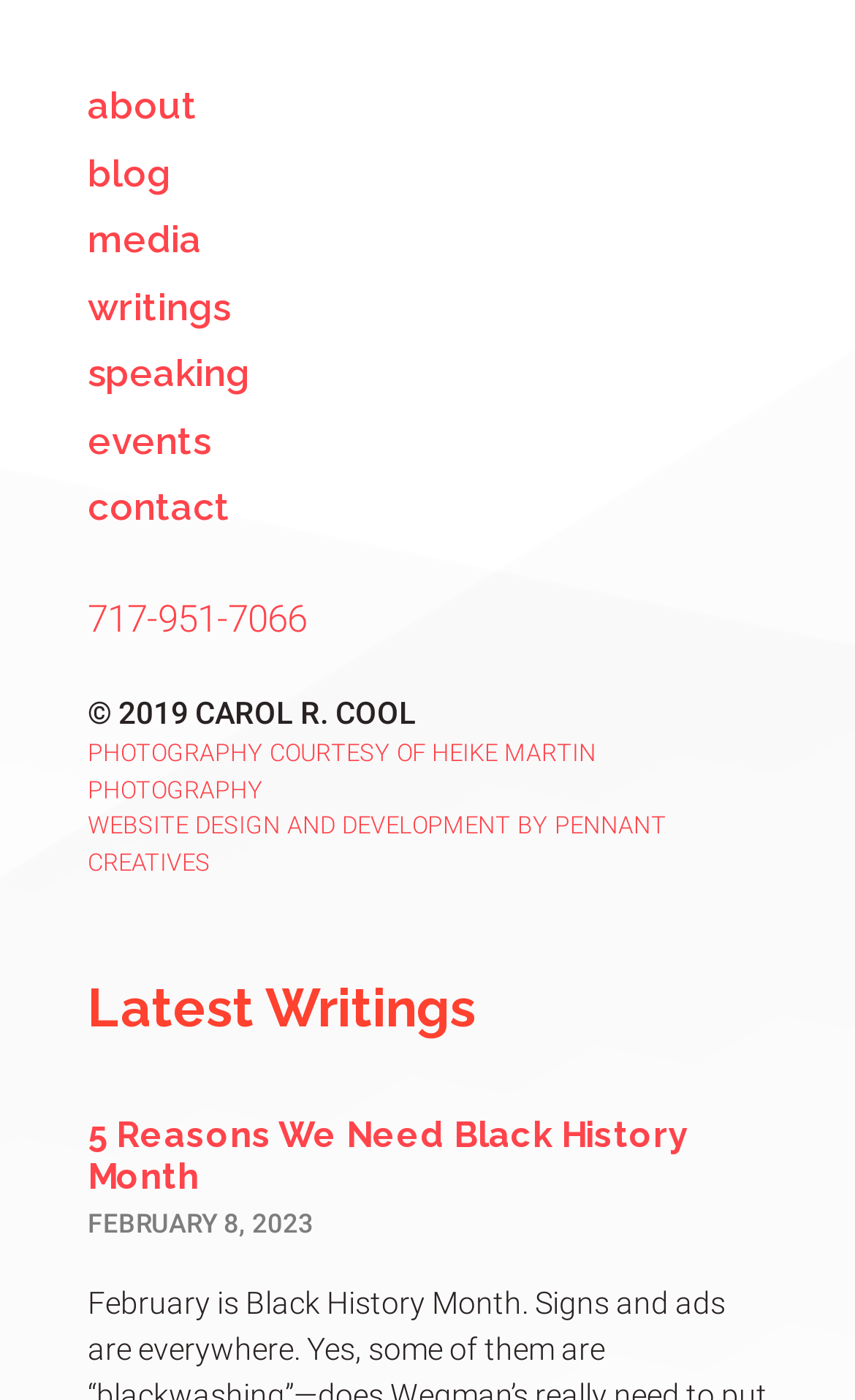When was the latest writing published?
Using the image, elaborate on the answer with as much detail as possible.

I found a link element with the text 'FEBRUARY 8, 2023' on the webpage, which is associated with the latest writing. This suggests that the latest writing was published on FEBRUARY 8, 2023.